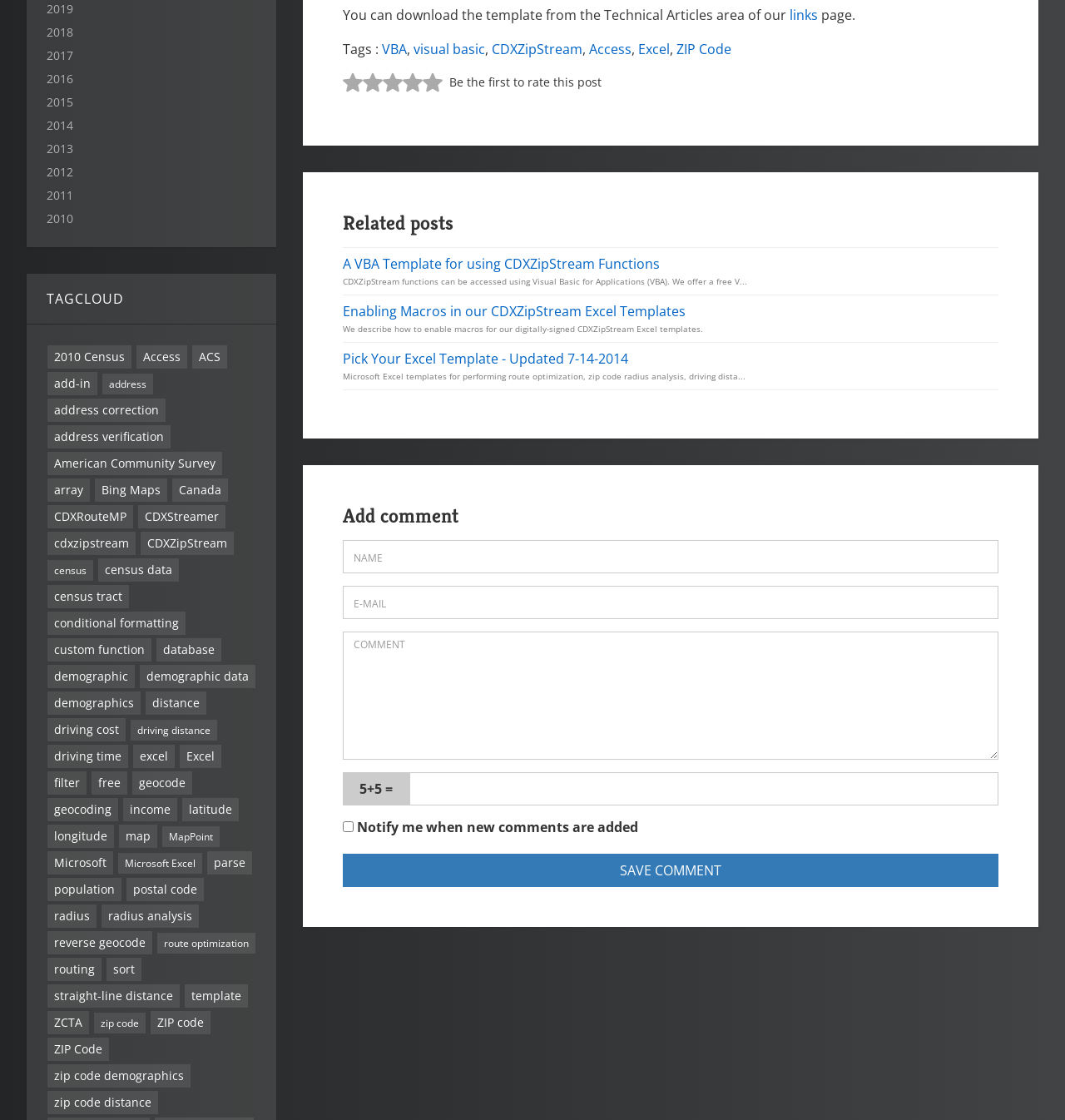Can you find the bounding box coordinates for the element to click on to achieve the instruction: "Click on the 'links' link"?

[0.741, 0.005, 0.768, 0.022]